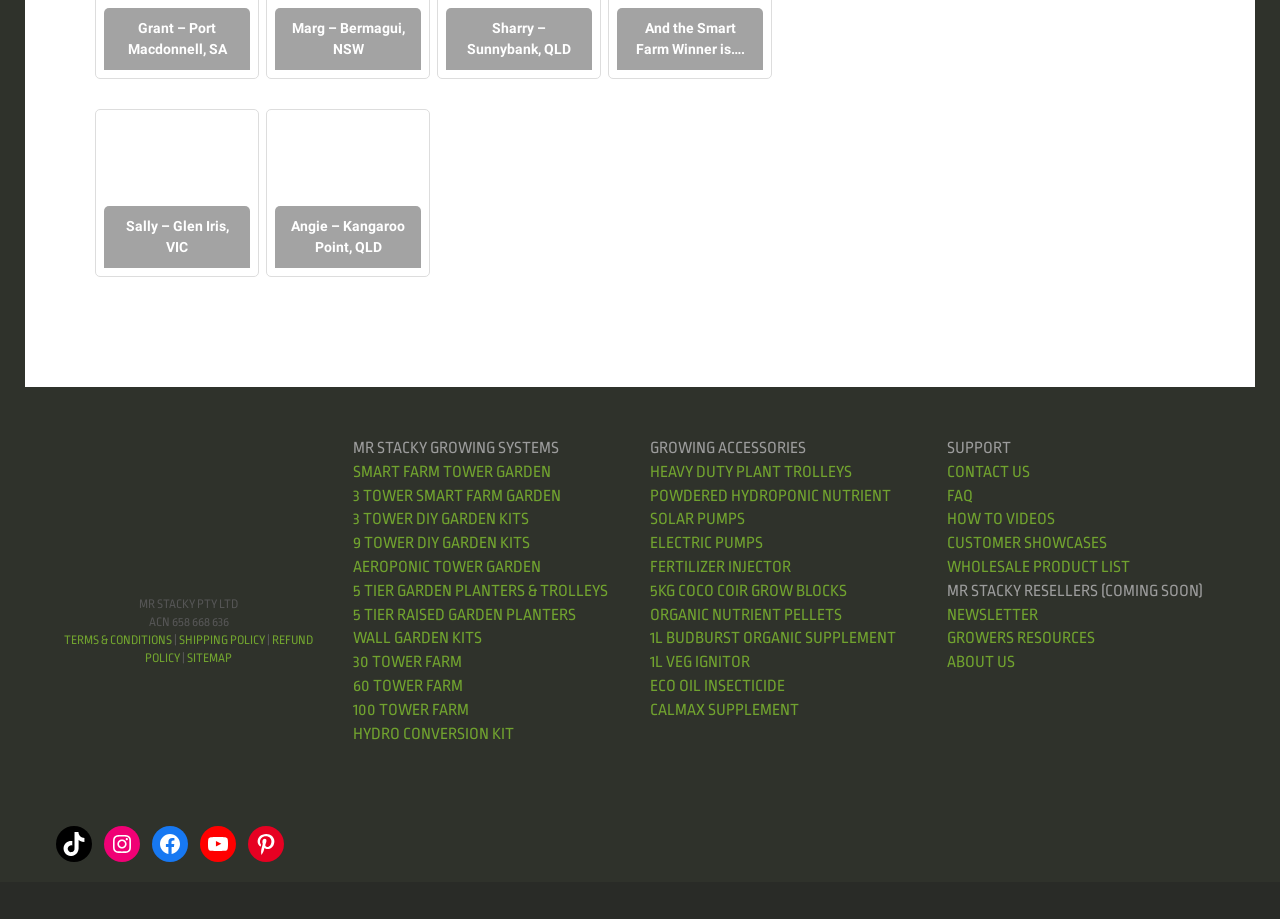Determine the bounding box coordinates for the region that must be clicked to execute the following instruction: "Click on the 'SMART FARM TOWER GARDEN' link".

[0.276, 0.498, 0.431, 0.517]